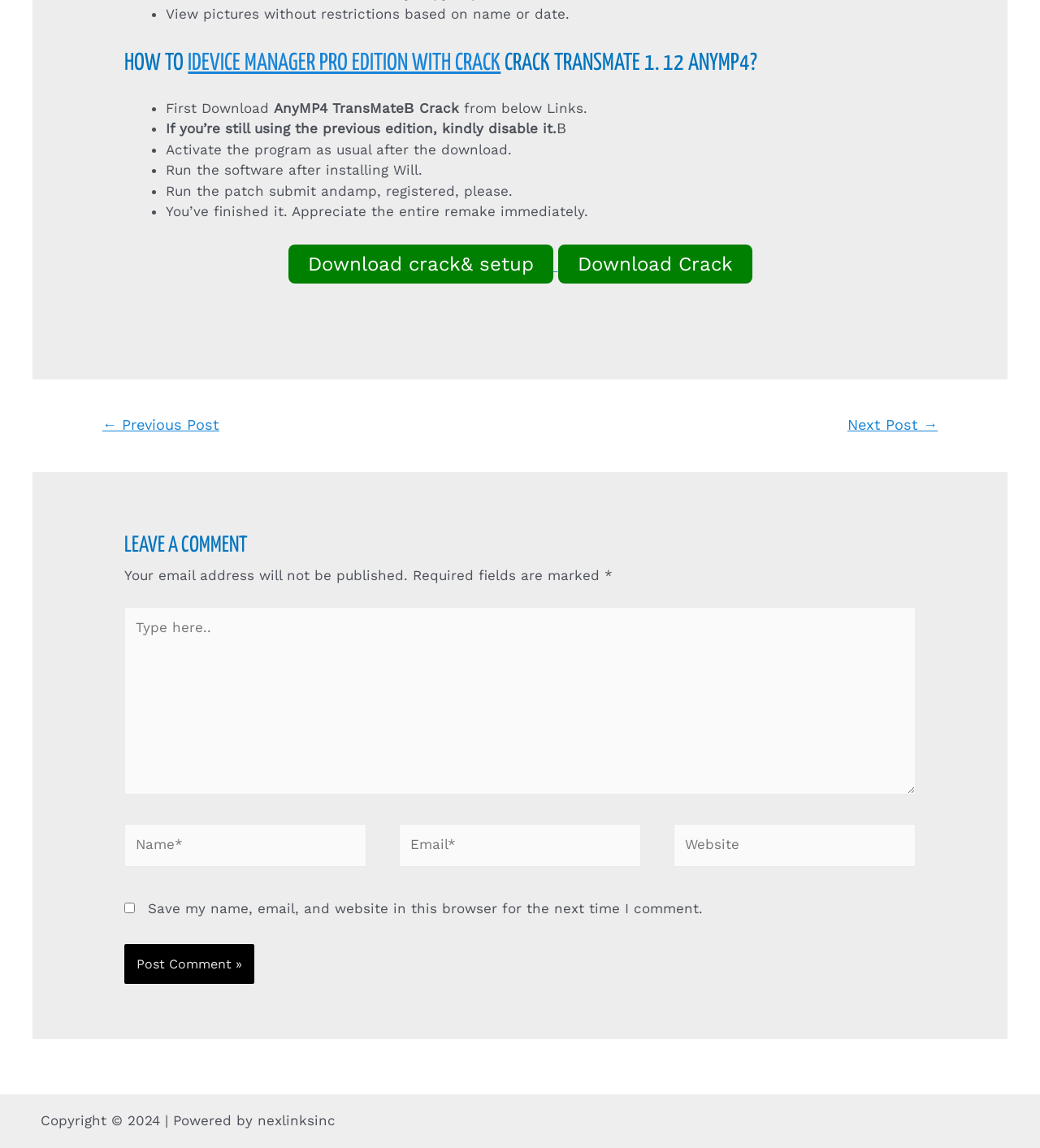Please find the bounding box coordinates in the format (top-left x, top-left y, bottom-right x, bottom-right y) for the given element description. Ensure the coordinates are floating point numbers between 0 and 1. Description: Download Crack

[0.536, 0.213, 0.723, 0.247]